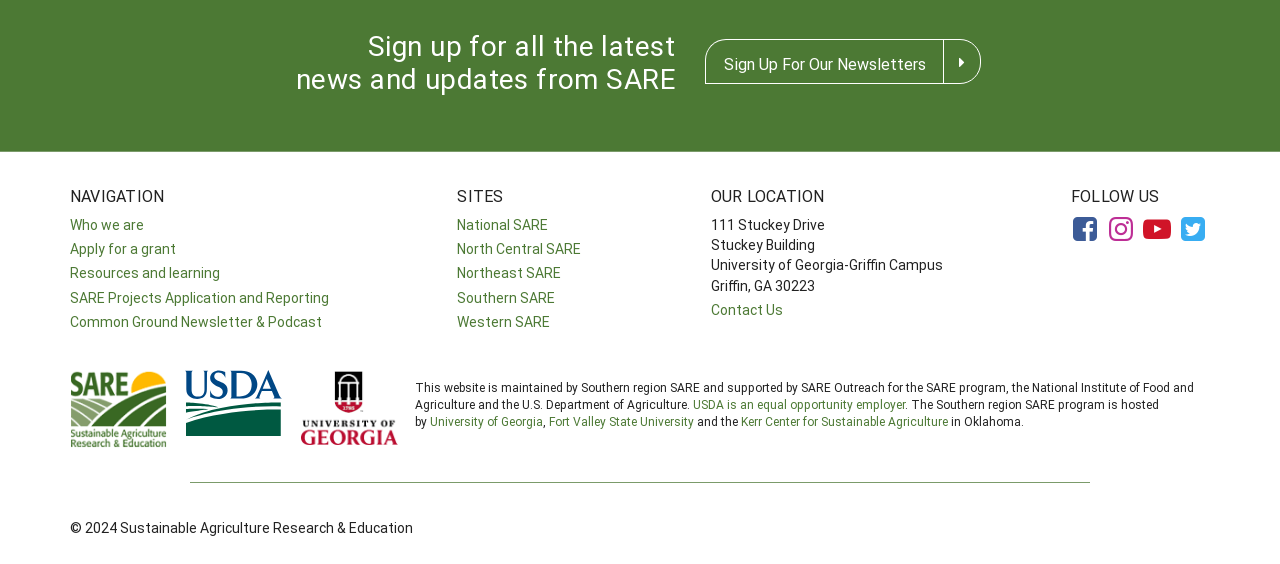Please determine the bounding box coordinates of the area that needs to be clicked to complete this task: 'Follow us on Facebook'. The coordinates must be four float numbers between 0 and 1, formatted as [left, top, right, bottom].

[0.837, 0.371, 0.859, 0.438]